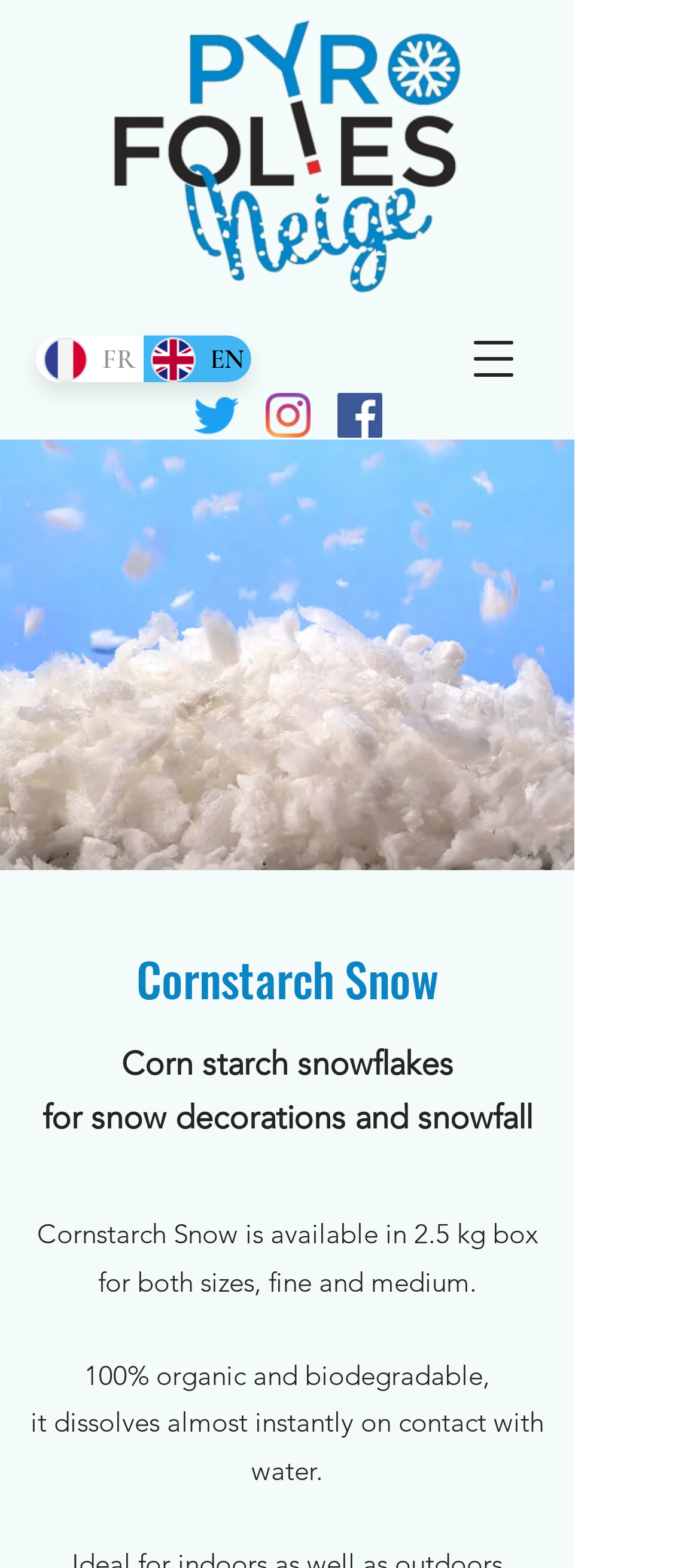Offer a meticulous caption that includes all visible features of the webpage.

The webpage is about Pyrofolie's Neige, a company that sells organic and biodegradable corn starch snowflakes for snow decorations and snowfall. At the top left, there is a logo of Pyrofolie's Neige, accompanied by a navigation menu button. Below the logo, there is a social bar with links to Twitter, Instagram, and Facebook, each represented by an image.

On the top right, there is a language selector with options for English and French. The English option is currently selected. Below the language selector, there is a large image that takes up most of the page, showcasing artificial snow made from cornstarch.

The main content of the page is divided into sections. The first section has a heading "Cornstarch Snow" and describes the product as corn starch snowflakes for snow decorations and snowfall. The second section provides more details about the product, stating that it is available in 2.5 kg boxes and comes in fine and medium sizes. The third section highlights the eco-friendly features of the product, mentioning that it is 100% organic and biodegradable, and dissolves instantly on contact with water.